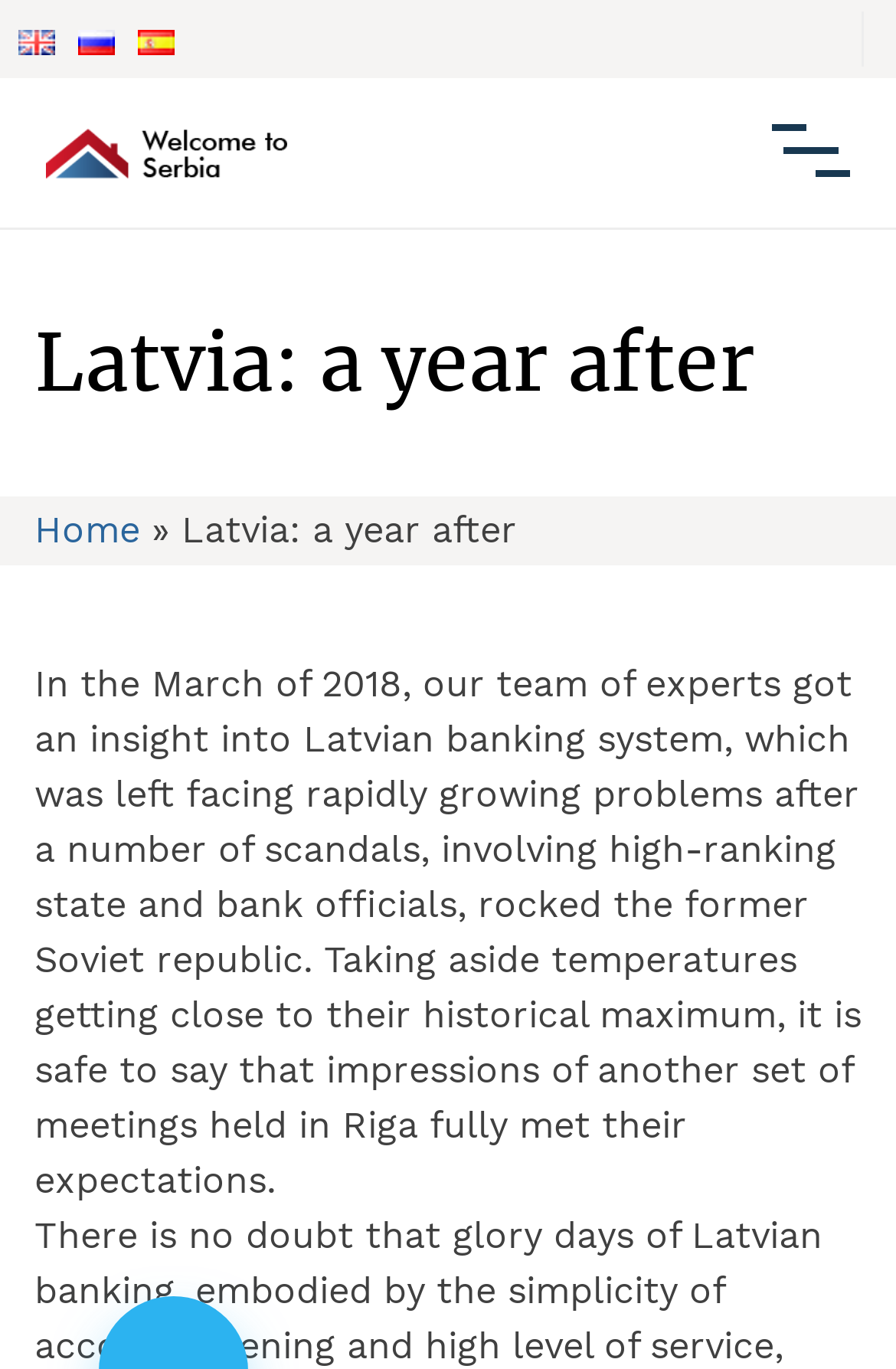Give a complete and precise description of the webpage's appearance.

The webpage is about Company Formation in Serbia, with a focus on Latvia's banking system. At the top left corner, there are three language options: English, Русский, and Español, each accompanied by a small flag icon. Below these options, a prominent link "Welcome to Serbia" is displayed with an associated image.

On the right side of the page, near the top, there is a button with no text. Below the button, a heading "Latvia: a year after" is displayed. To the right of the heading, a link "Home" is situated, followed by a static text "»".

The main content of the page is a paragraph of text that discusses the Latvian banking system, mentioning scandals and meetings held in Riga. This text is positioned below the heading and spans almost the entire width of the page.

At the bottom of the page, there is another link with no text, situated near the center. Overall, the page has a simple layout with a focus on presenting information about Latvia's banking system and company formation in Serbia.